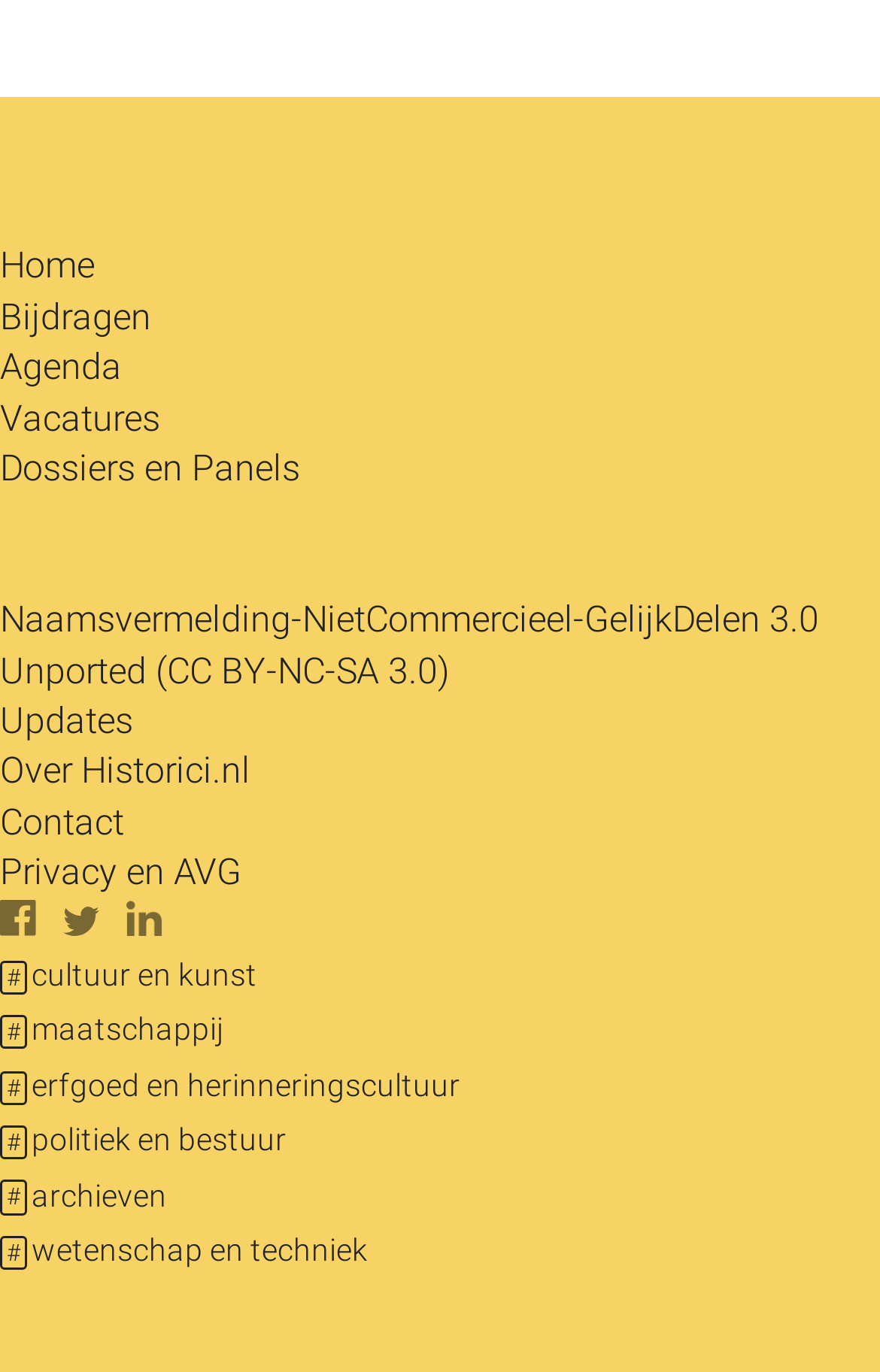How many '#' symbols are there?
Refer to the image and provide a one-word or short phrase answer.

3